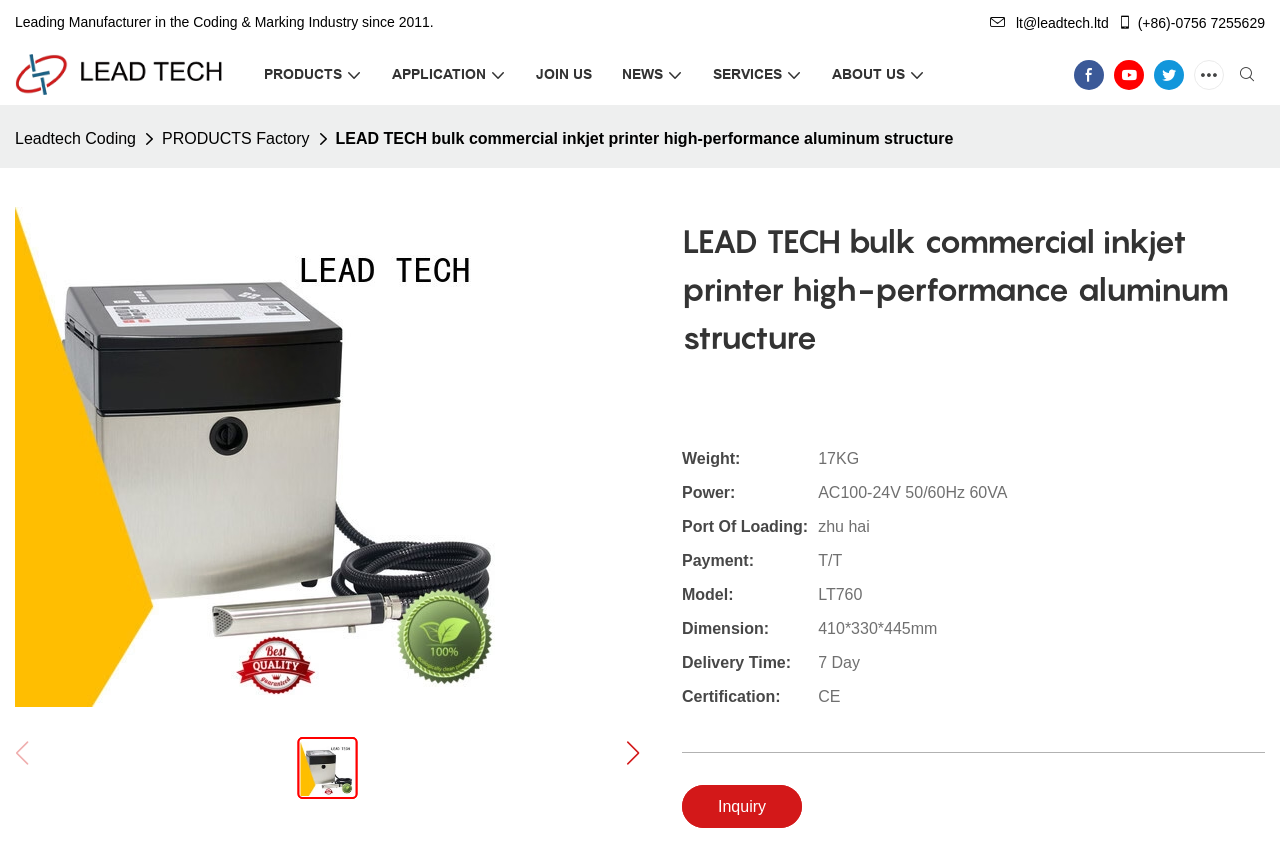Find the coordinates for the bounding box of the element with this description: "(+86)-0756 7255629".

[0.869, 0.018, 0.988, 0.036]